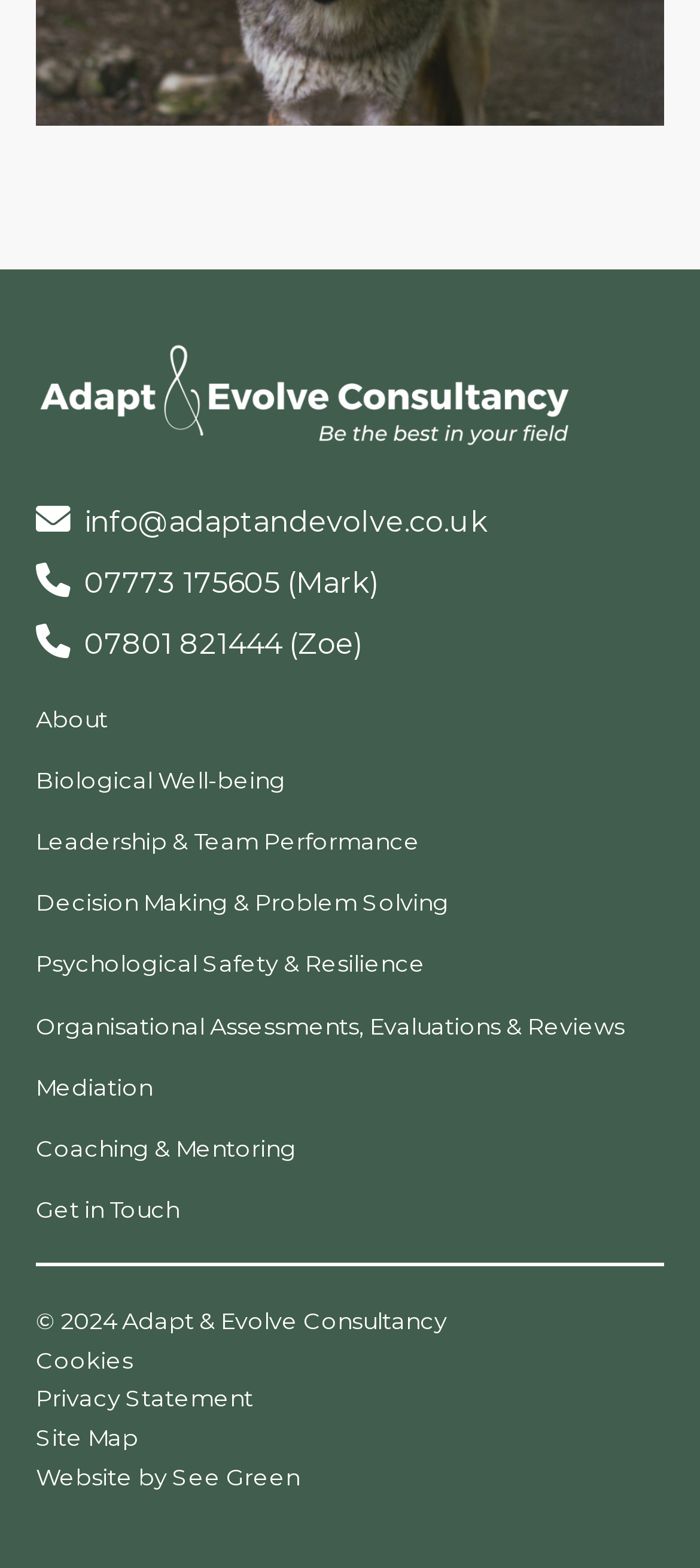Please answer the following question using a single word or phrase: 
What year is the copyright of Adapt & Evolve Consultancy?

2024